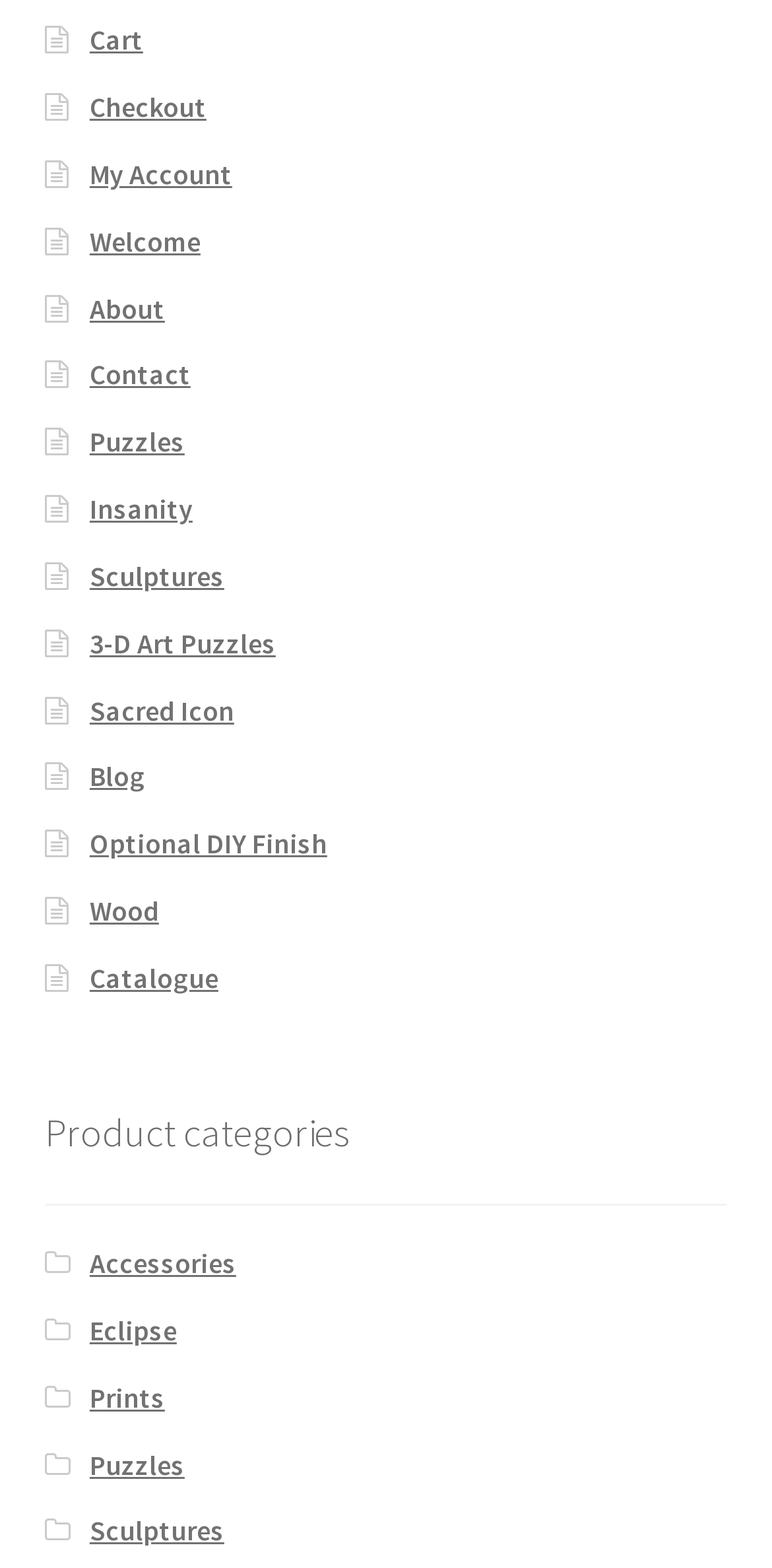Using the webpage screenshot and the element description July 5, 2022, determine the bounding box coordinates. Specify the coordinates in the format (top-left x, top-left y, bottom-right x, bottom-right y) with values ranging from 0 to 1.

None